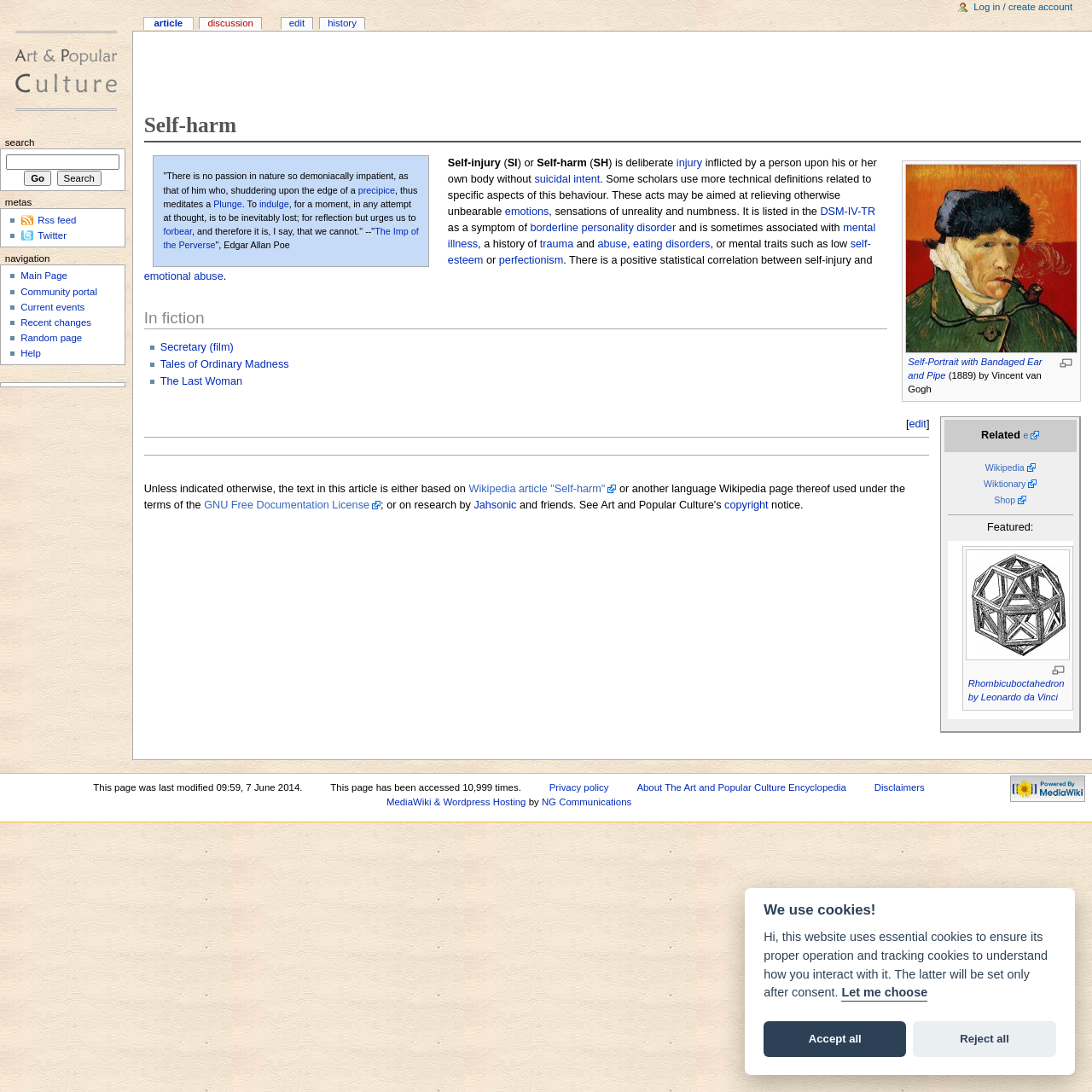What is the quote at the top of the page?
Respond with a short answer, either a single word or a phrase, based on the image.

Edgar Allan Poe quote